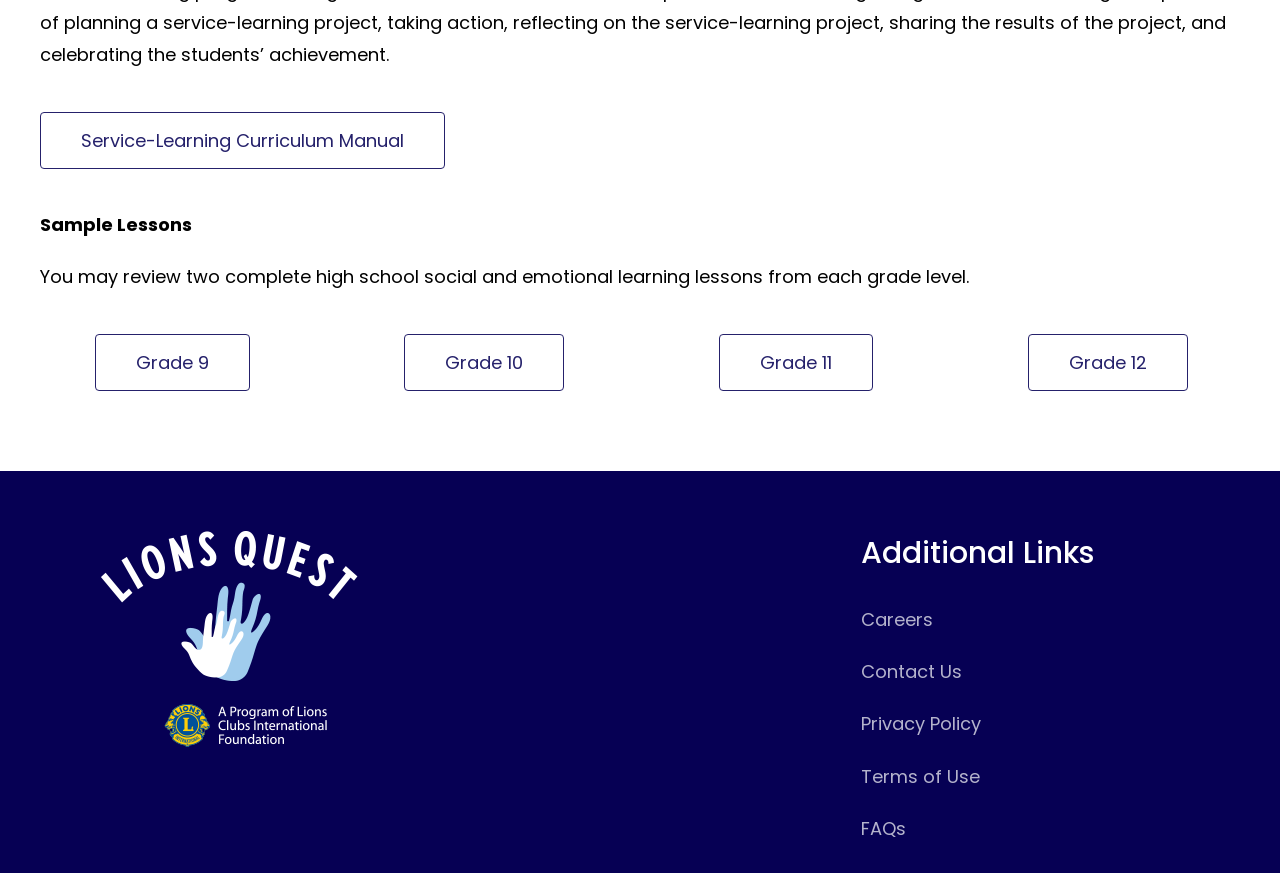Extract the bounding box for the UI element that matches this description: "Terms of Use".

[0.673, 0.871, 0.961, 0.909]